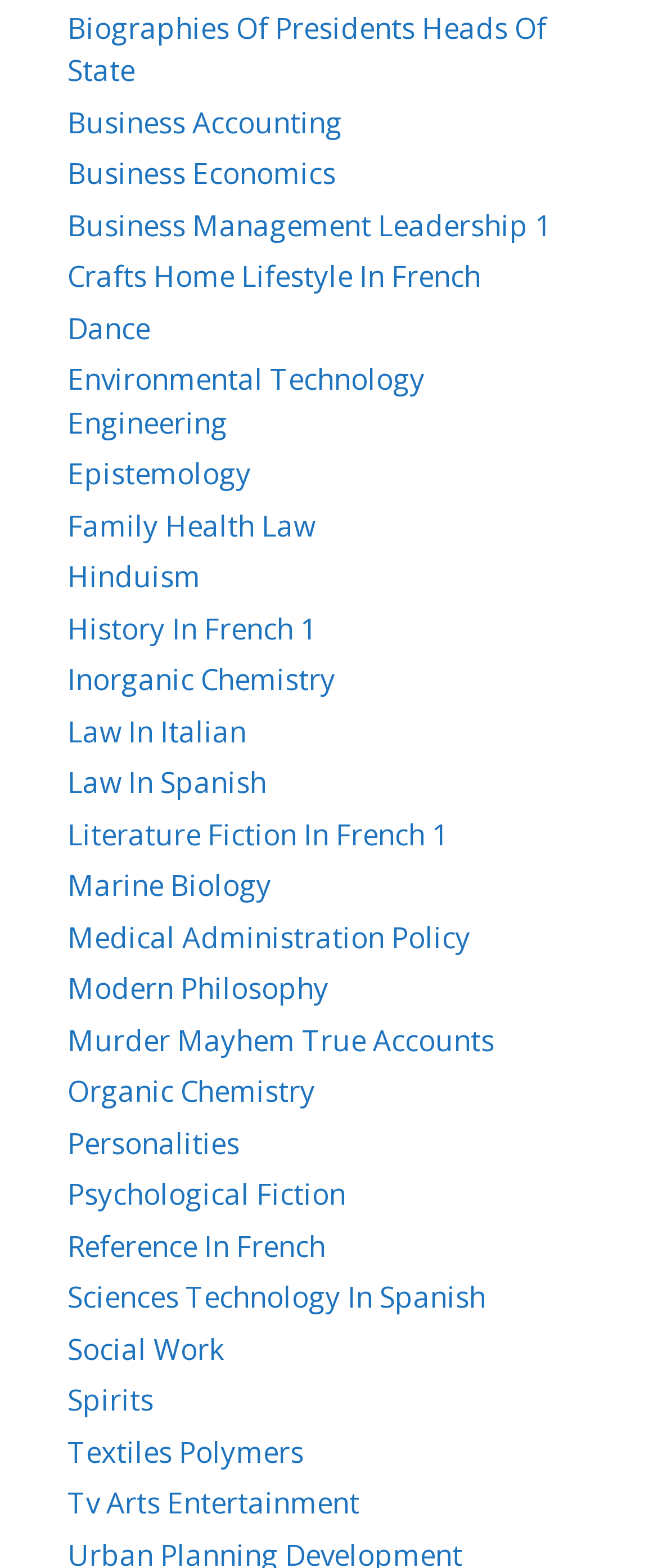Using the given element description, provide the bounding box coordinates (top-left x, top-left y, bottom-right x, bottom-right y) for the corresponding UI element in the screenshot: Murder Mayhem True Accounts

[0.103, 0.65, 0.751, 0.675]